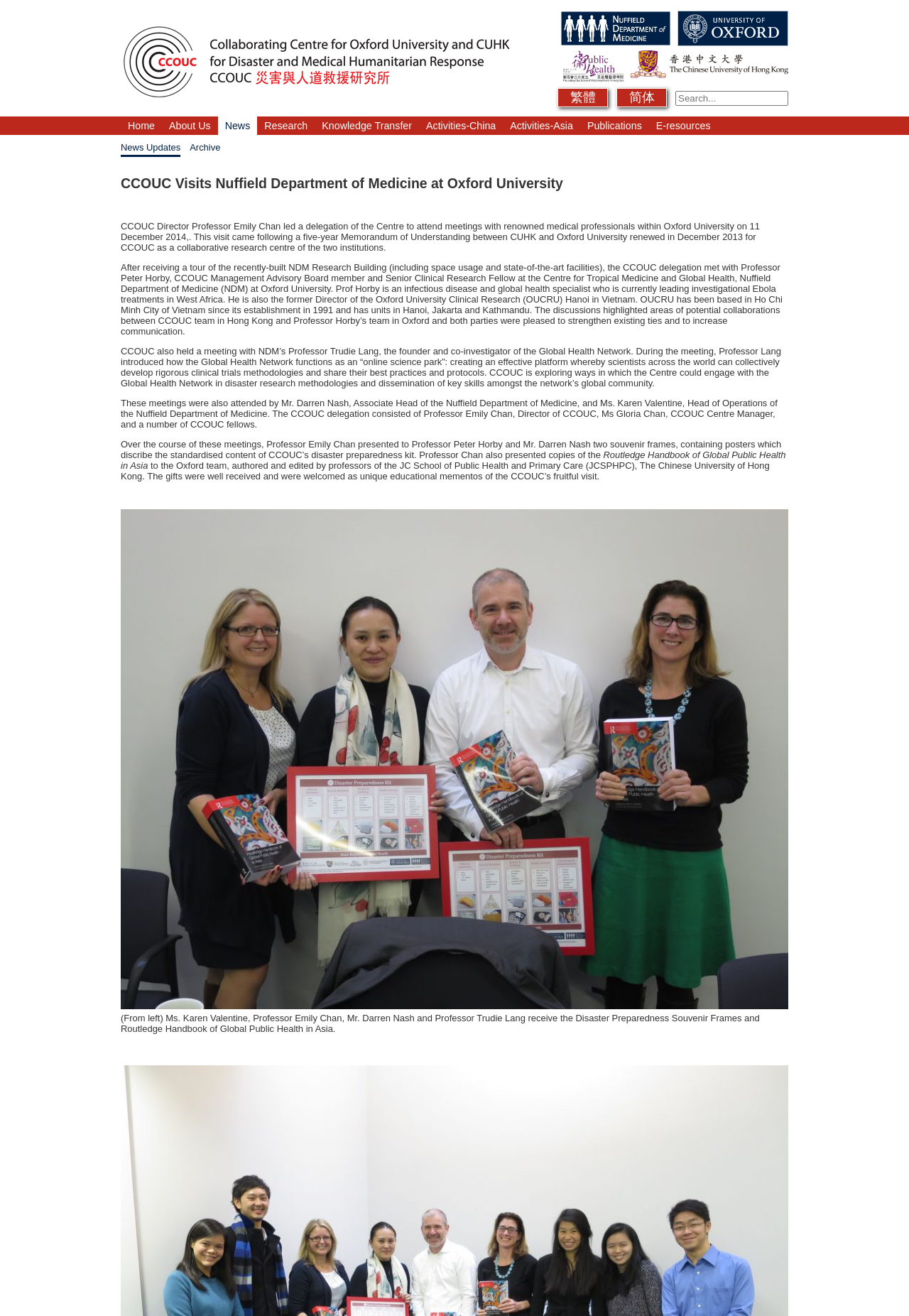Answer the following query with a single word or phrase:
How many people are in the photo at the bottom of the page?

4